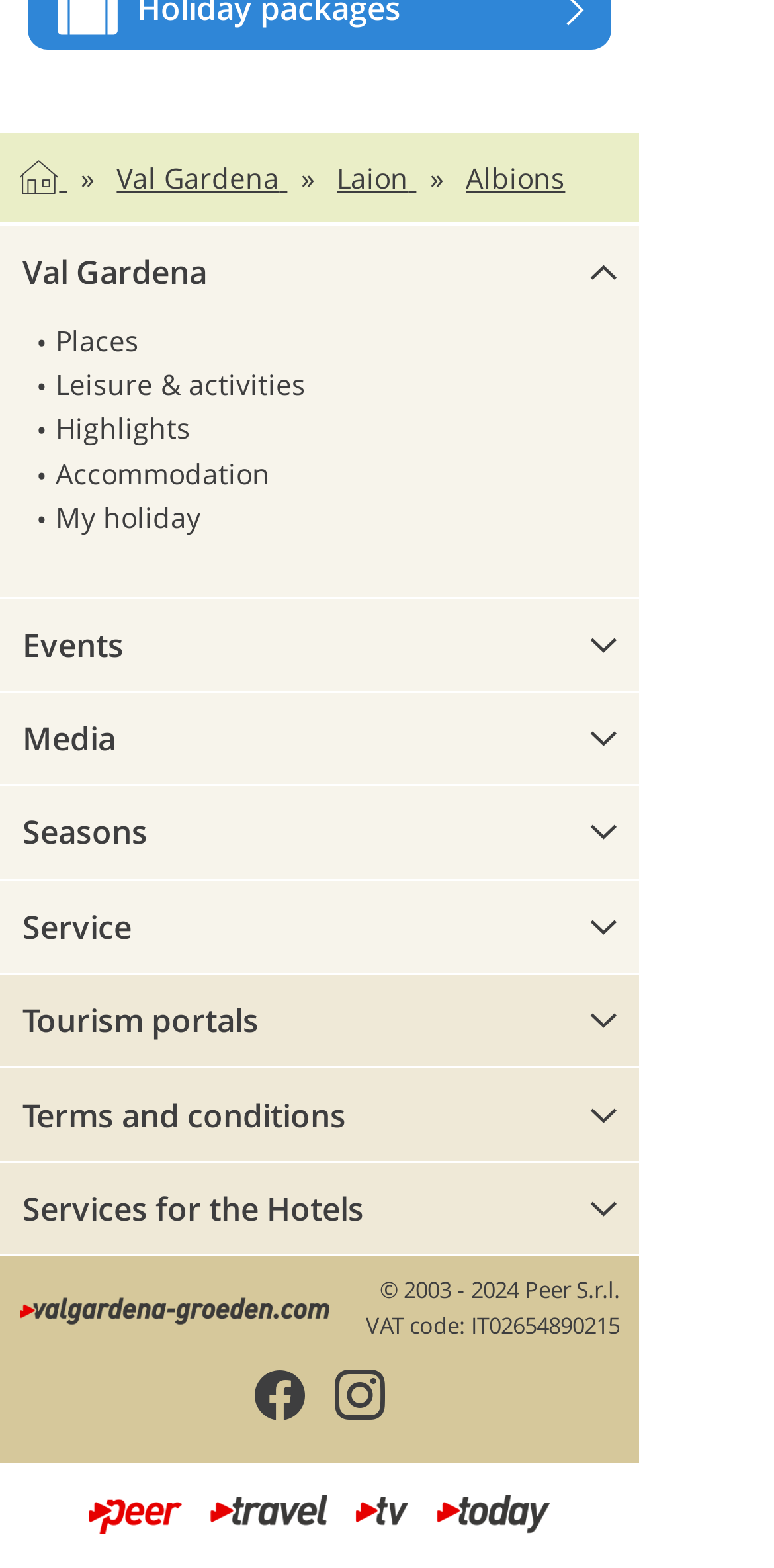Locate the bounding box coordinates of the element that should be clicked to fulfill the instruction: "Click on Val Gardena".

[0.151, 0.101, 0.371, 0.125]